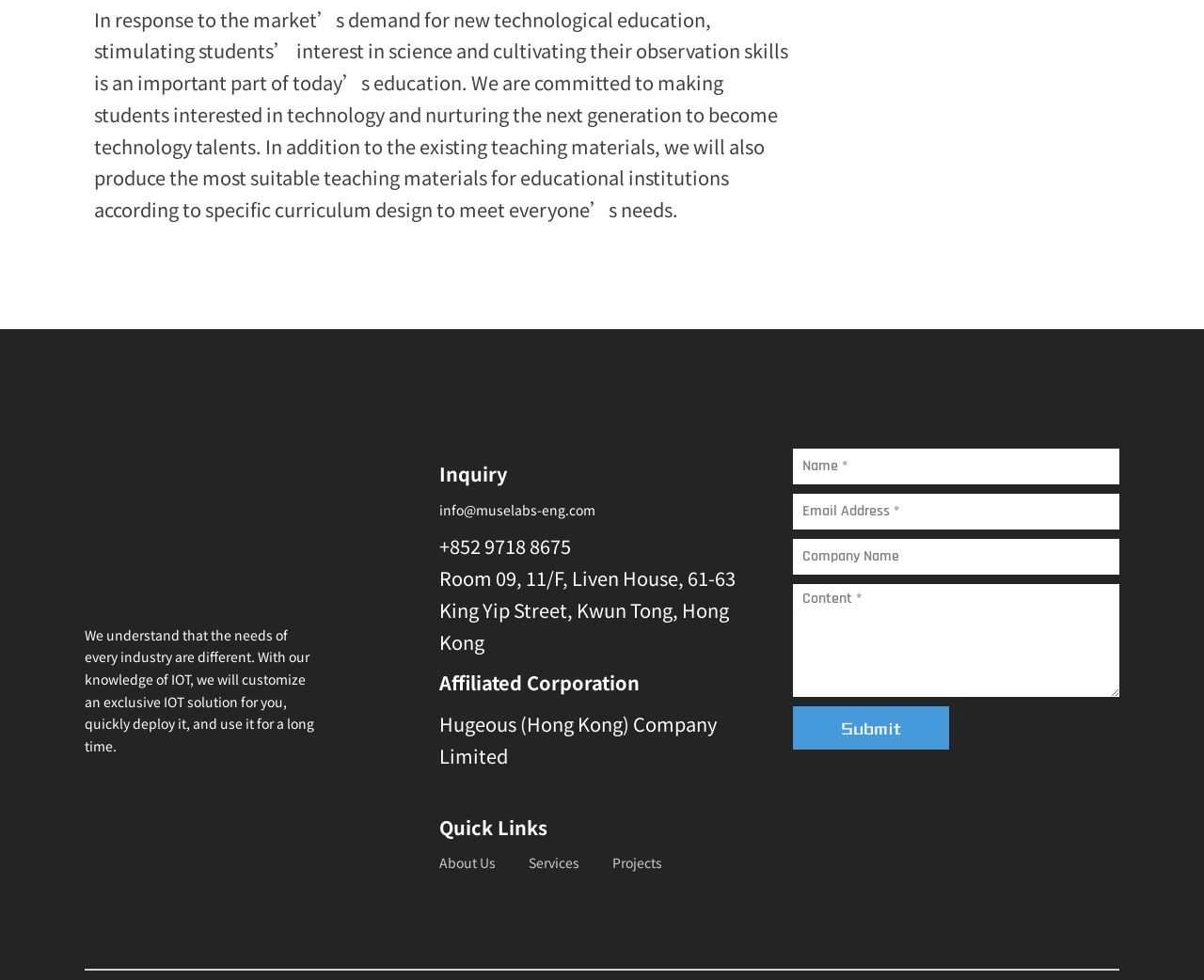Based on the element description "name="wpforms[fields][1]" placeholder="Email Address *"", predict the bounding box coordinates of the UI element.

[0.659, 0.504, 0.93, 0.54]